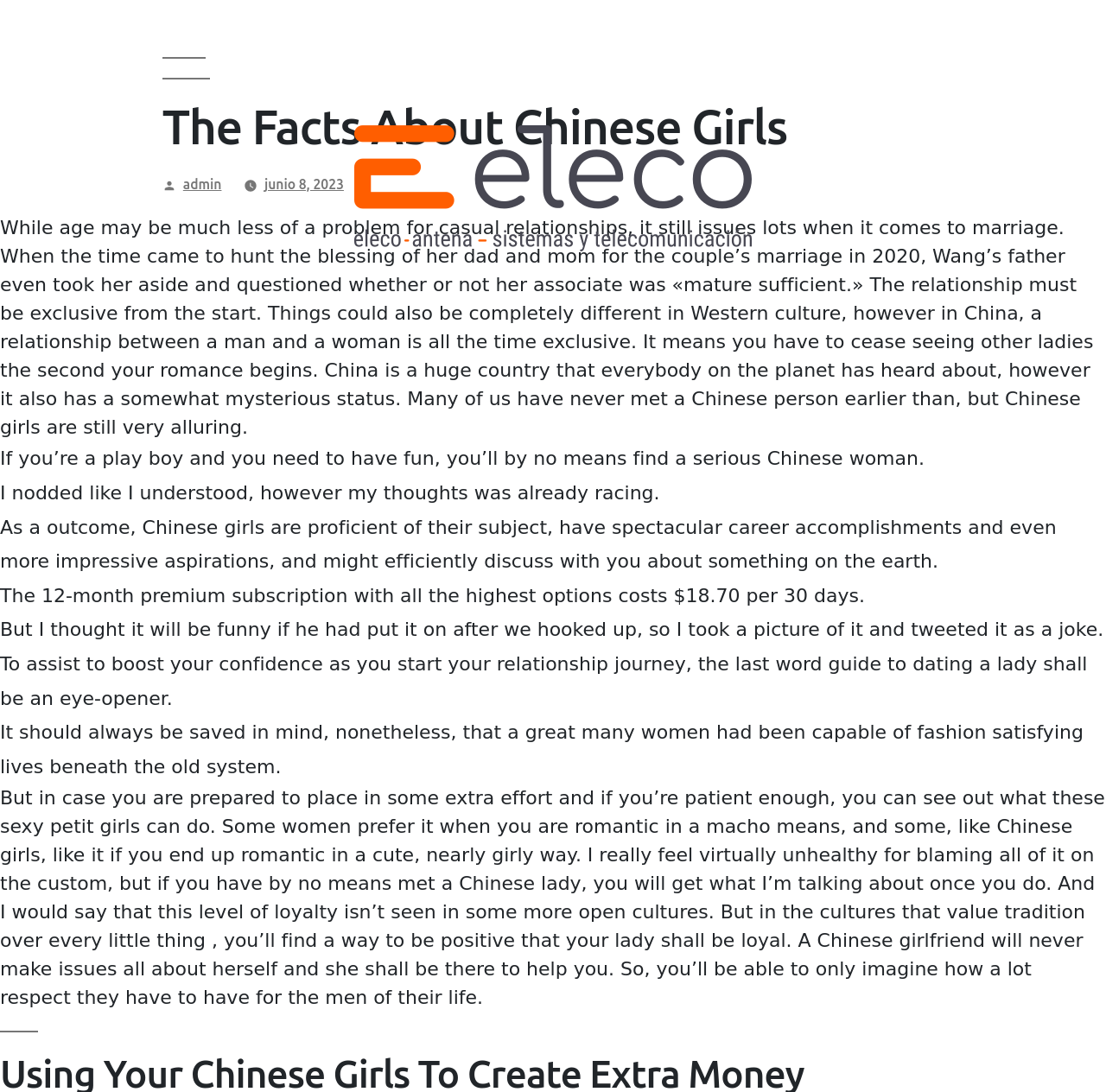What is the cost of the 12-month premium subscription?
Please provide a comprehensive answer based on the information in the image.

The cost of the 12-month premium subscription is mentioned in the article as $18.70 per month, which is a specific detail provided to the reader.